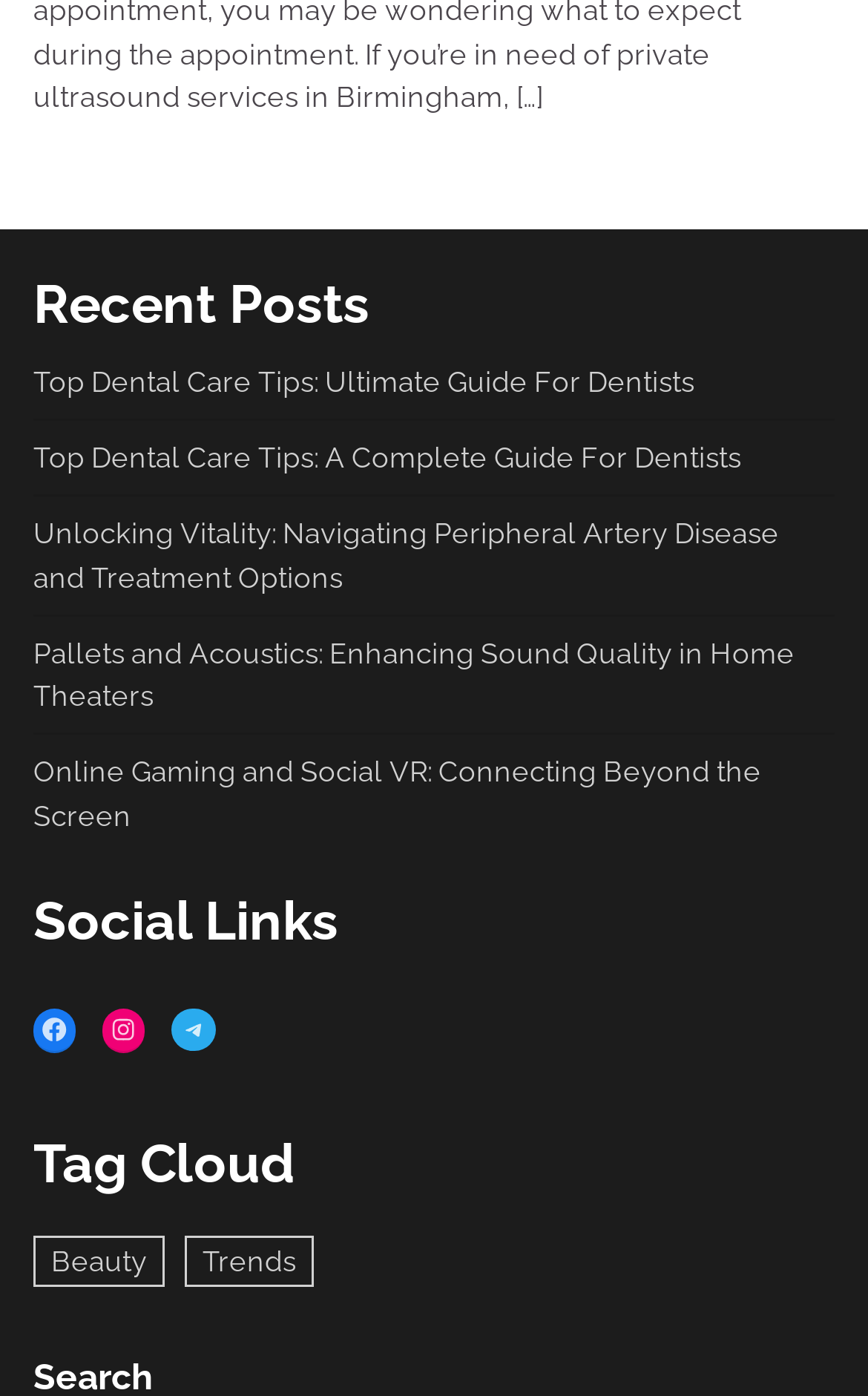Determine the bounding box coordinates for the area that should be clicked to carry out the following instruction: "Learn about peripheral artery disease".

[0.038, 0.371, 0.897, 0.425]